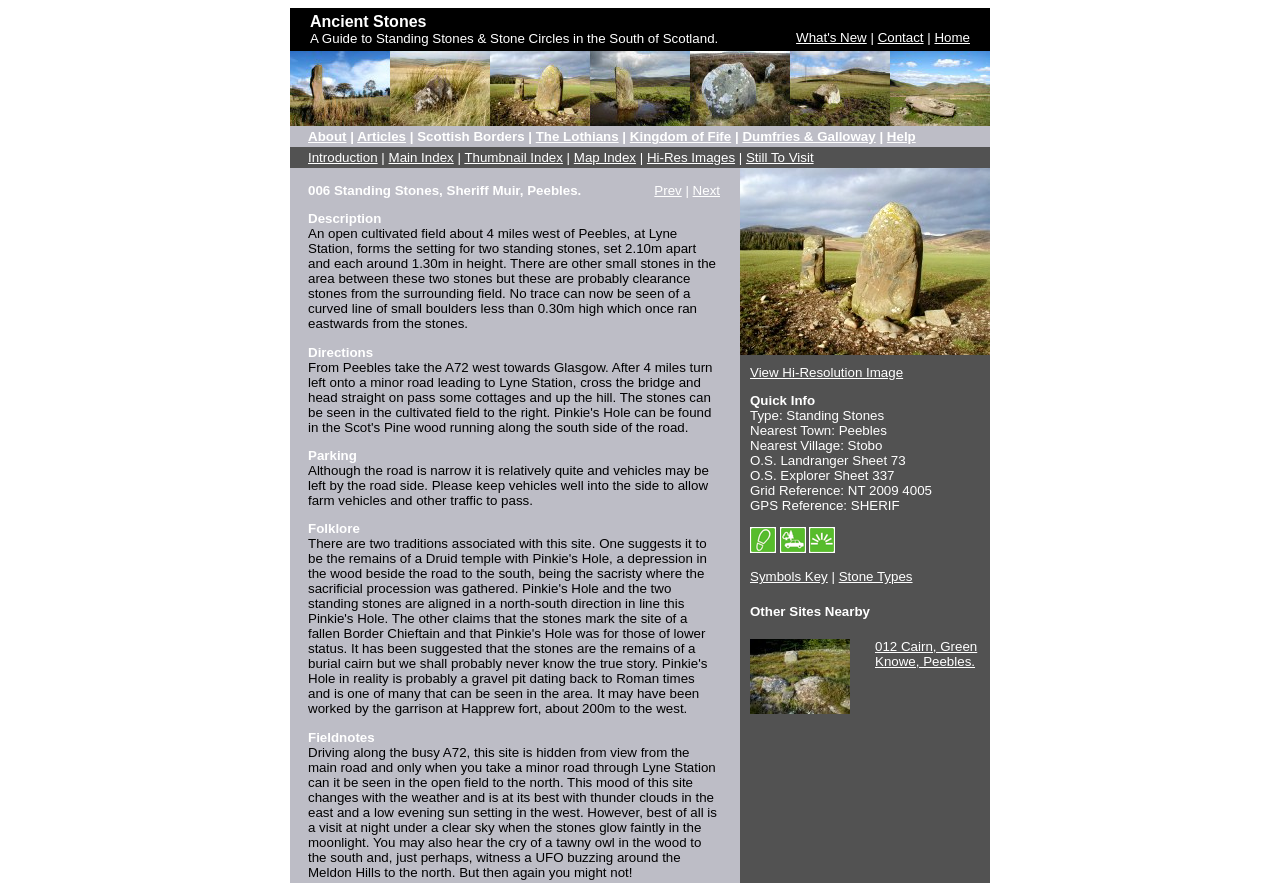Determine the bounding box coordinates of the target area to click to execute the following instruction: "Go to the 'Help' page."

[0.693, 0.146, 0.715, 0.163]